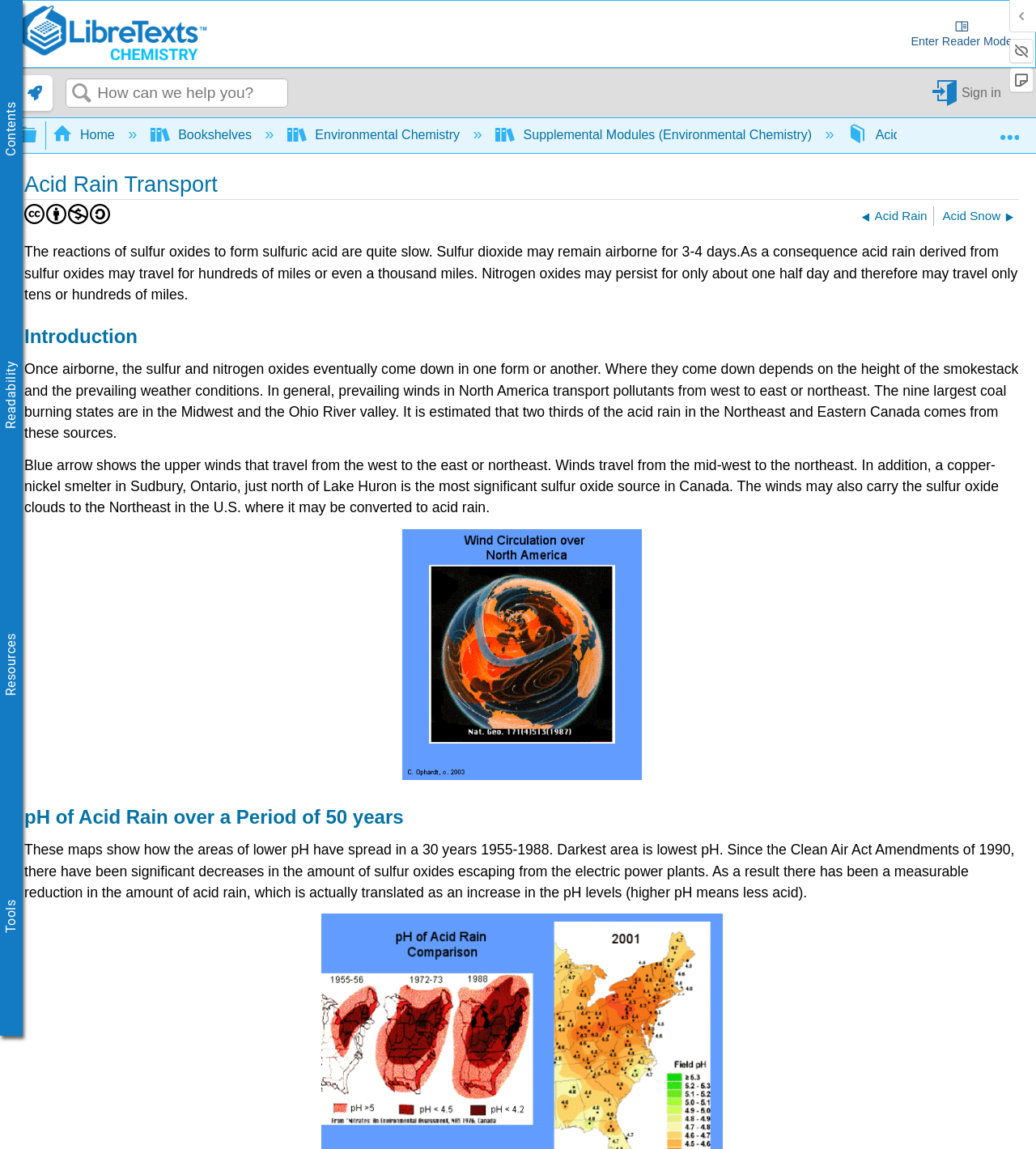Find the bounding box coordinates of the element to click in order to complete this instruction: "Sign in". The bounding box coordinates must be four float numbers between 0 and 1, denoted as [left, top, right, bottom].

[0.898, 0.069, 0.971, 0.093]